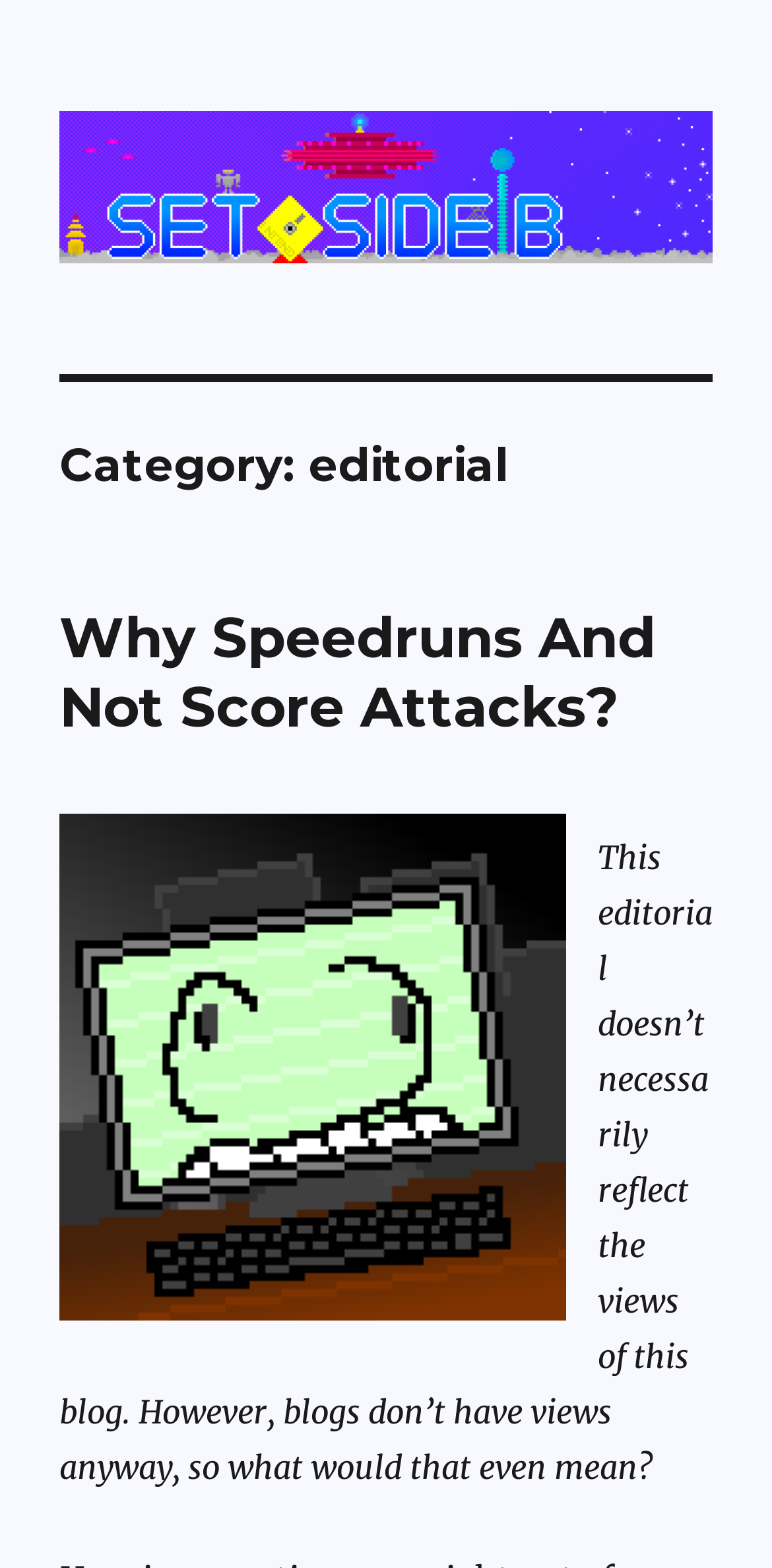Reply to the question below using a single word or brief phrase:
How many links are there in the header section?

2